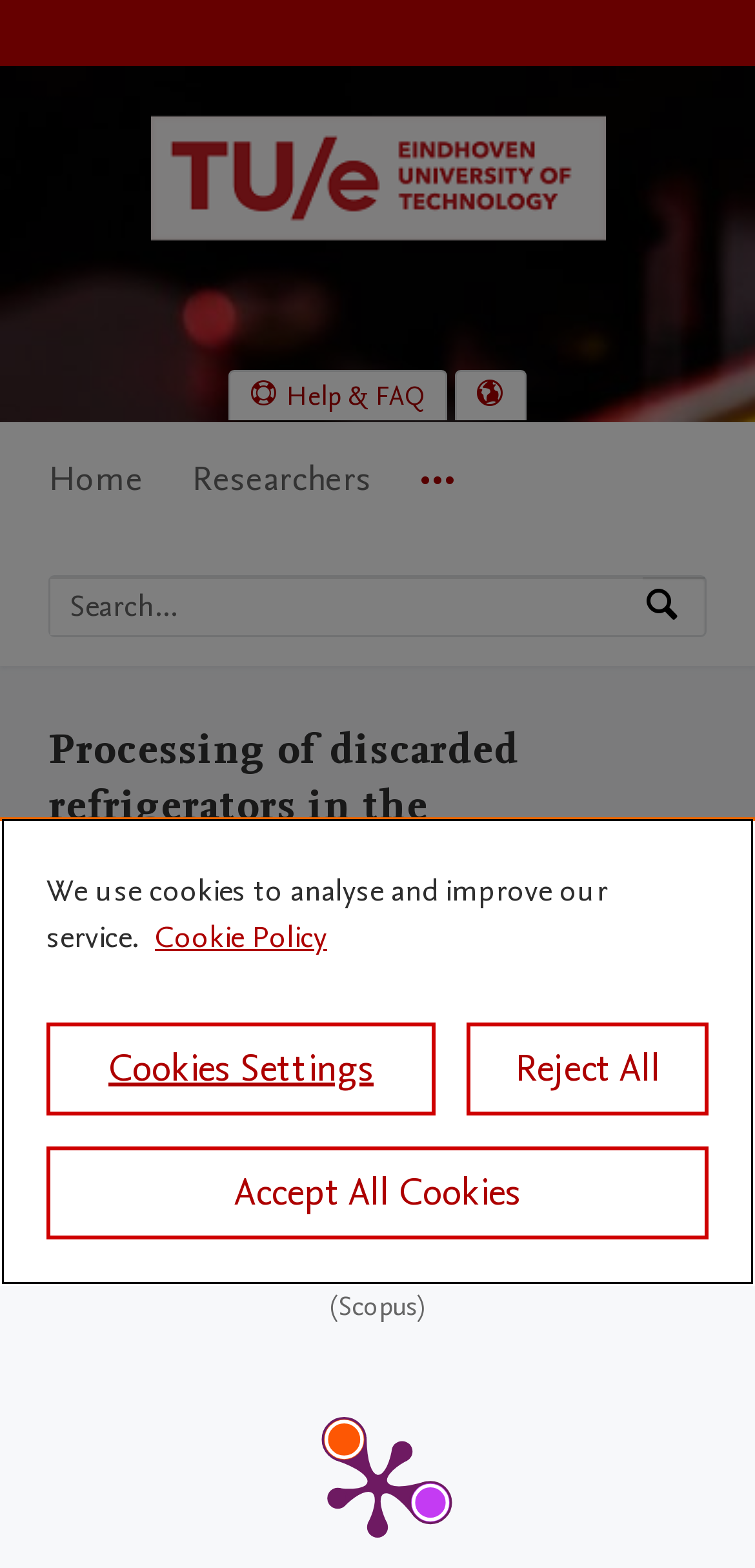Provide a short answer to the following question with just one word or phrase: What is the research output about?

Discarded refrigerators